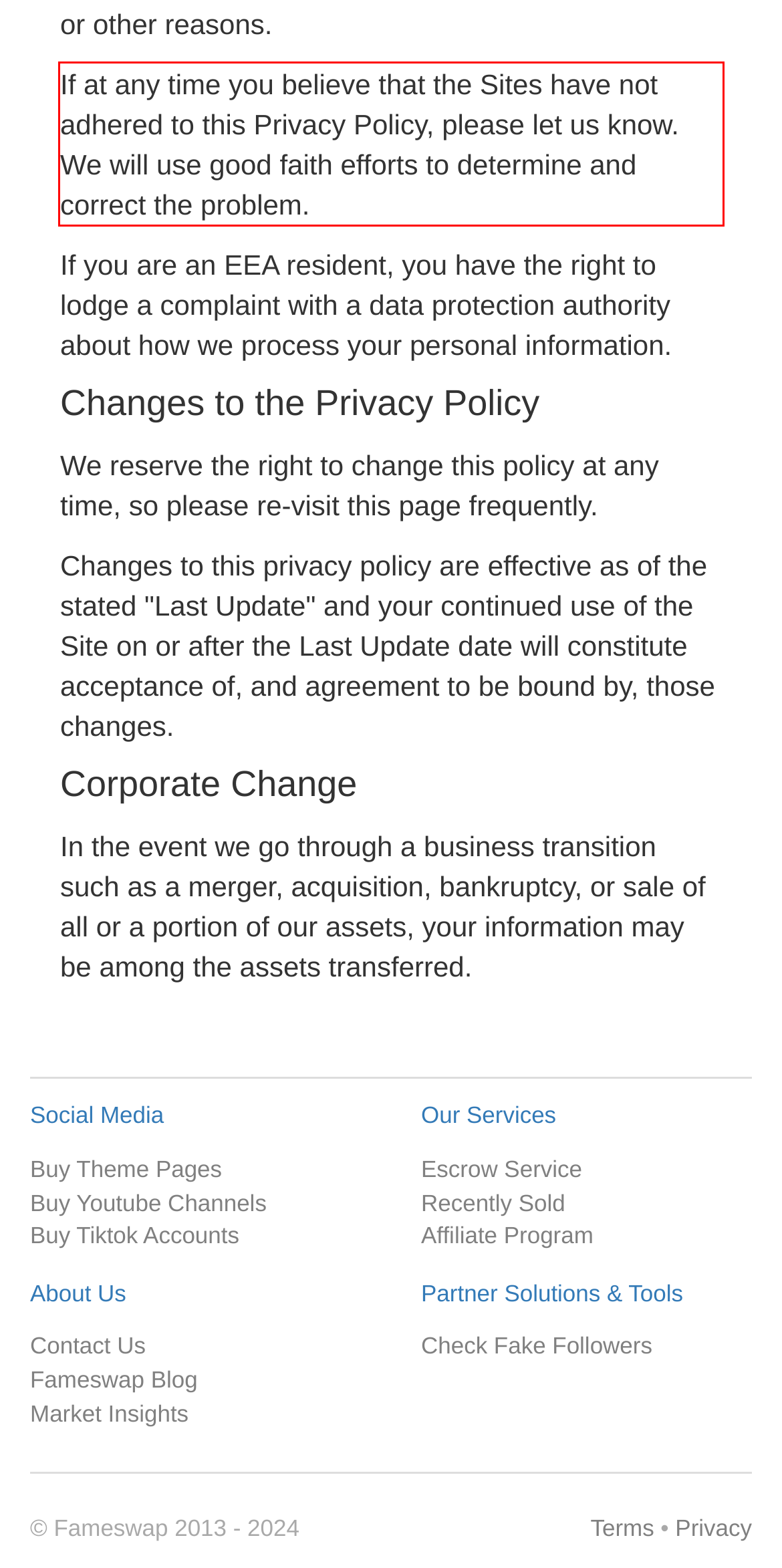You are presented with a screenshot containing a red rectangle. Extract the text found inside this red bounding box.

If at any time you believe that the Sites have not adhered to this Privacy Policy, please let us know. We will use good faith efforts to determine and correct the problem.